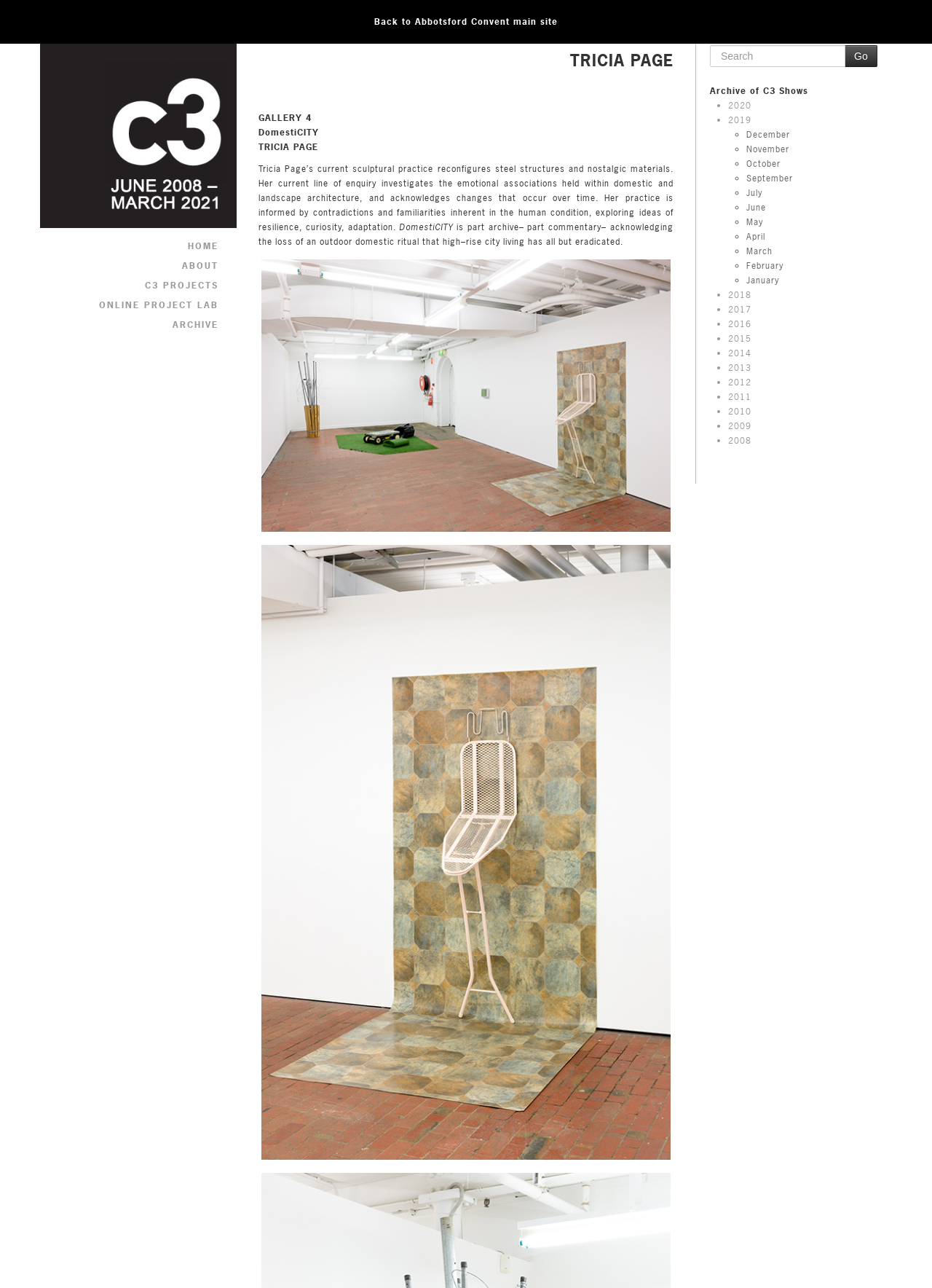Identify the bounding box coordinates of the region that needs to be clicked to carry out this instruction: "Go back to Abbotsford Convent main site". Provide these coordinates as four float numbers ranging from 0 to 1, i.e., [left, top, right, bottom].

[0.402, 0.011, 0.598, 0.023]